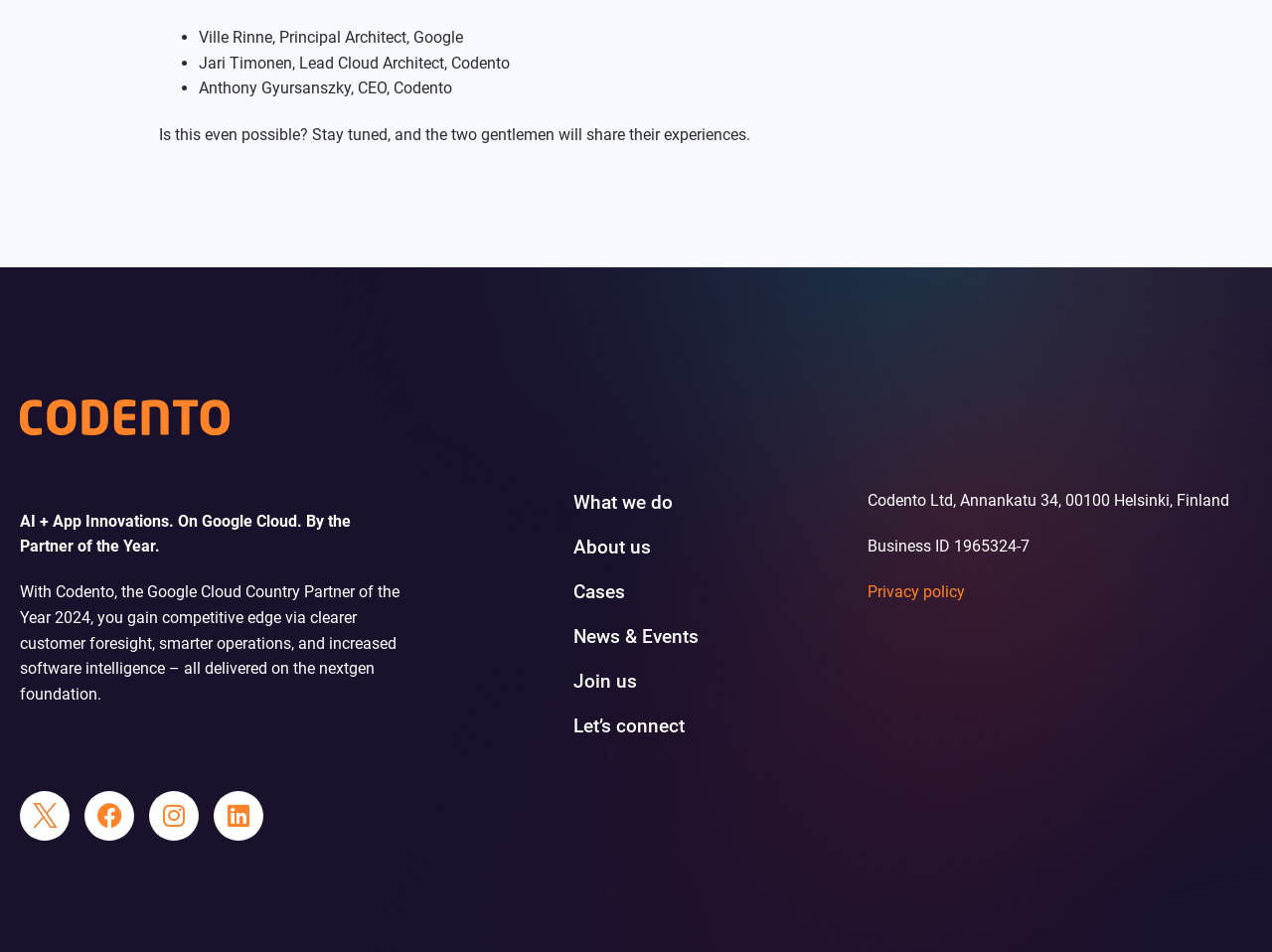Respond to the question below with a single word or phrase:
What is the name of the CEO of Codento?

Anthony Gyursanszky